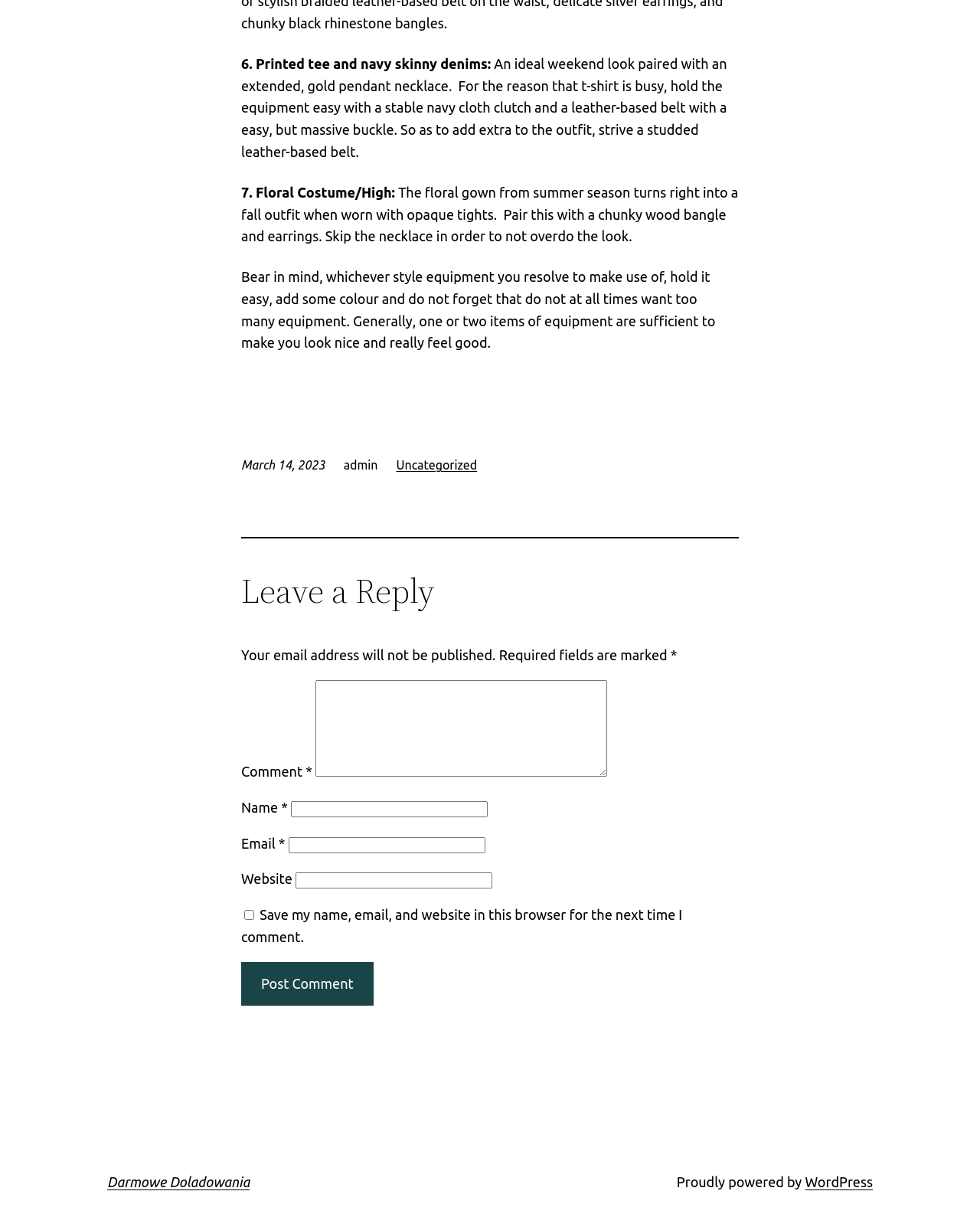Highlight the bounding box coordinates of the element that should be clicked to carry out the following instruction: "Click on the 'DIANE CONNELL' link". The coordinates must be given as four float numbers ranging from 0 to 1, i.e., [left, top, right, bottom].

None